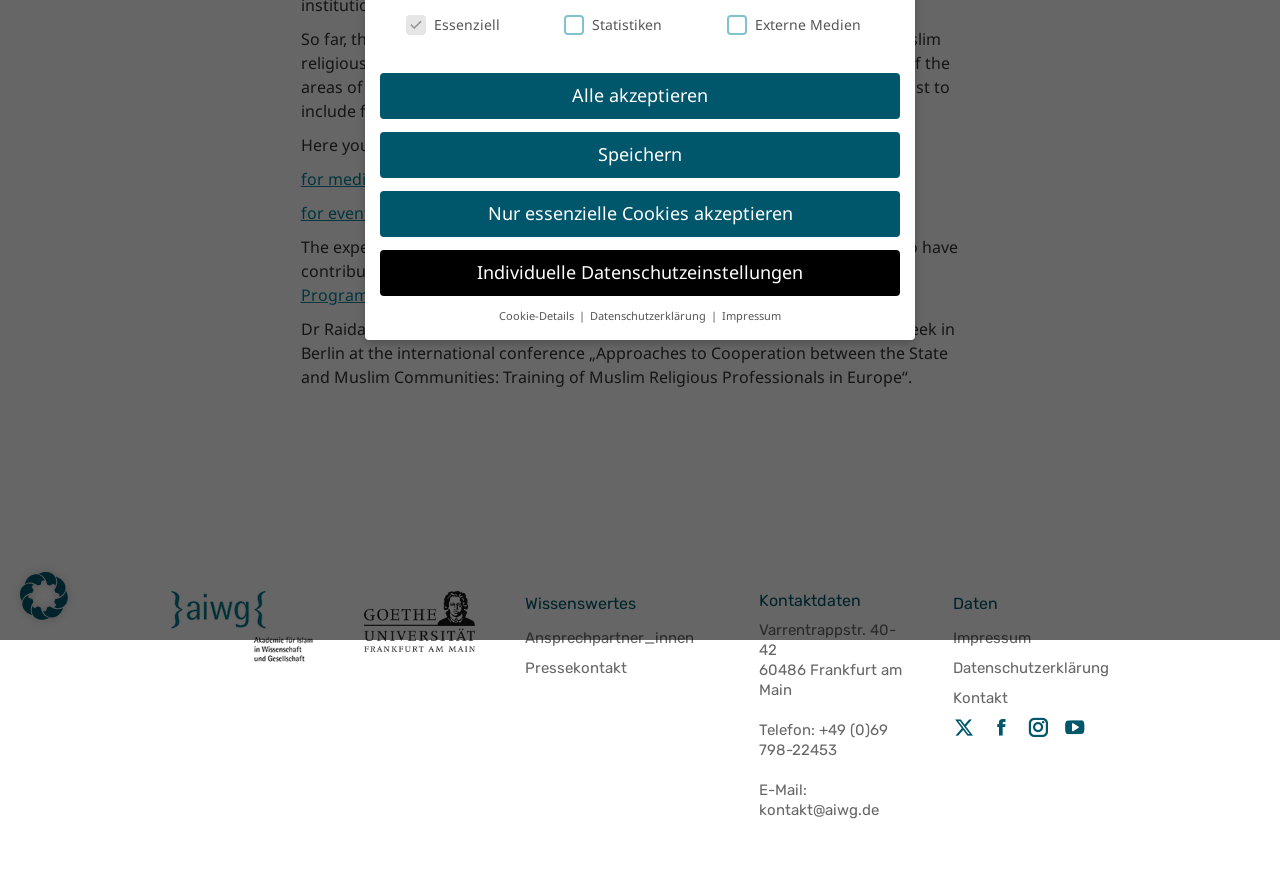Determine the bounding box coordinates of the UI element described by: "Individuelle Datenschutzeinstellungen".

[0.297, 0.286, 0.703, 0.338]